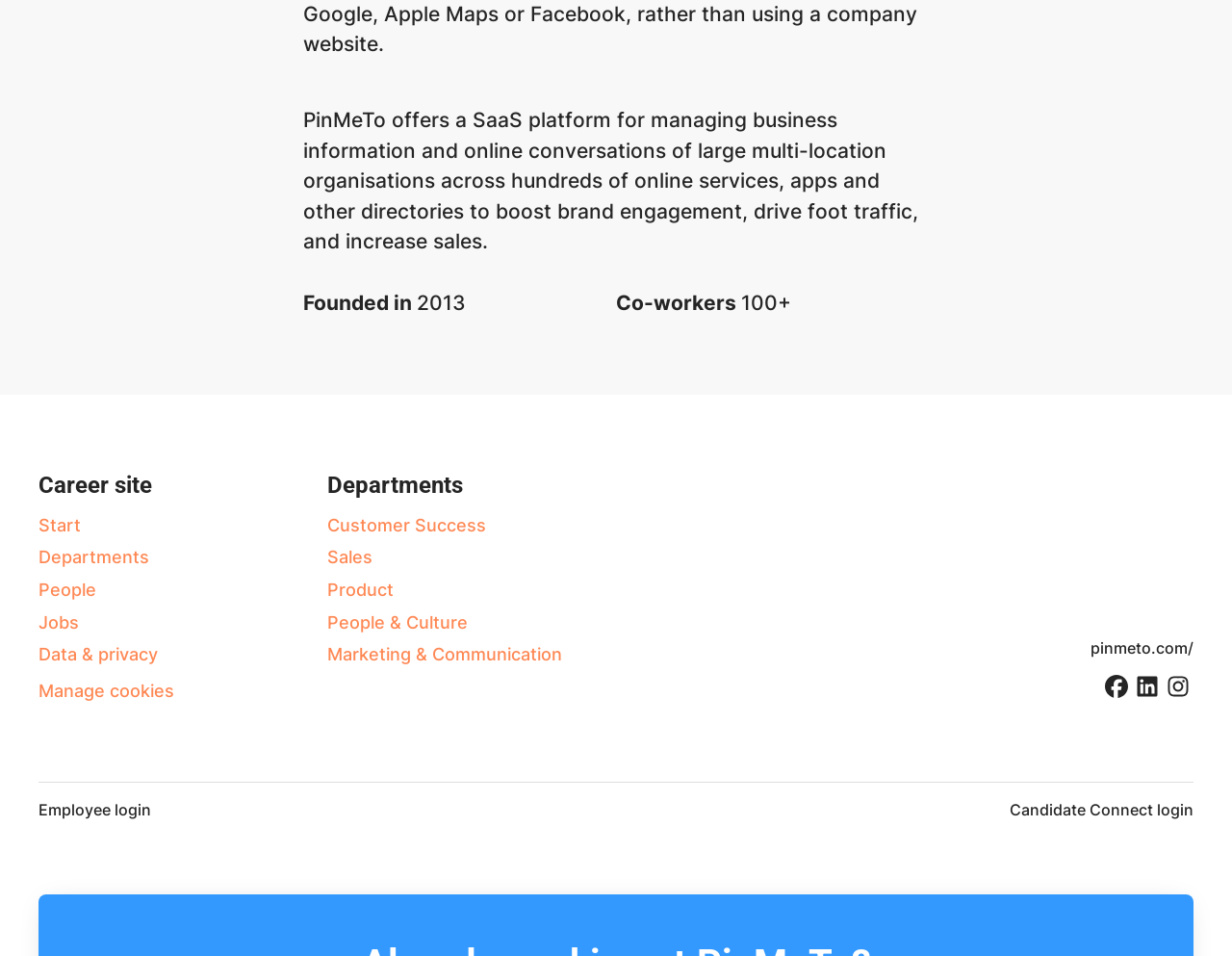What is the name of the section that contains links to 'Customer Success', 'Sales', and 'Product'?
From the image, respond using a single word or phrase.

Departments